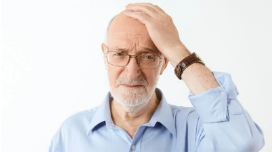Provide a comprehensive description of the image.

The image features an older man with gray hair, wearing eyeglasses and a light blue shirt. He is touching his forehead with one hand, conveying a sense of confusion or concern. The plain white background emphasizes his expression, drawing attention to the emotions he displays. This image is related to discussions about health or cognitive issues, particularly in older adults, making it relevant to topics like Alzheimer’s disease, as suggested by the article heading nearby.